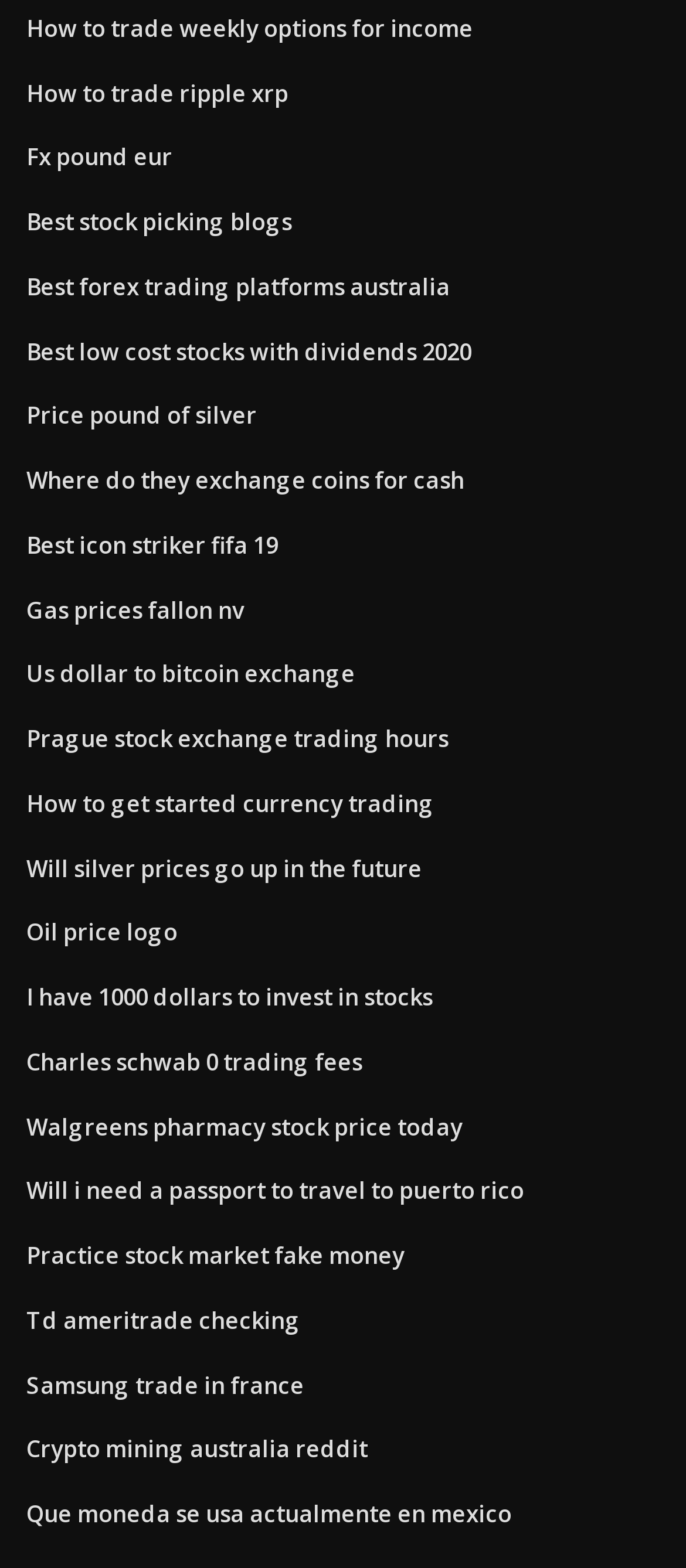Please determine the bounding box coordinates of the element to click on in order to accomplish the following task: "Learn about trading weekly options for income". Ensure the coordinates are four float numbers ranging from 0 to 1, i.e., [left, top, right, bottom].

[0.038, 0.008, 0.69, 0.028]